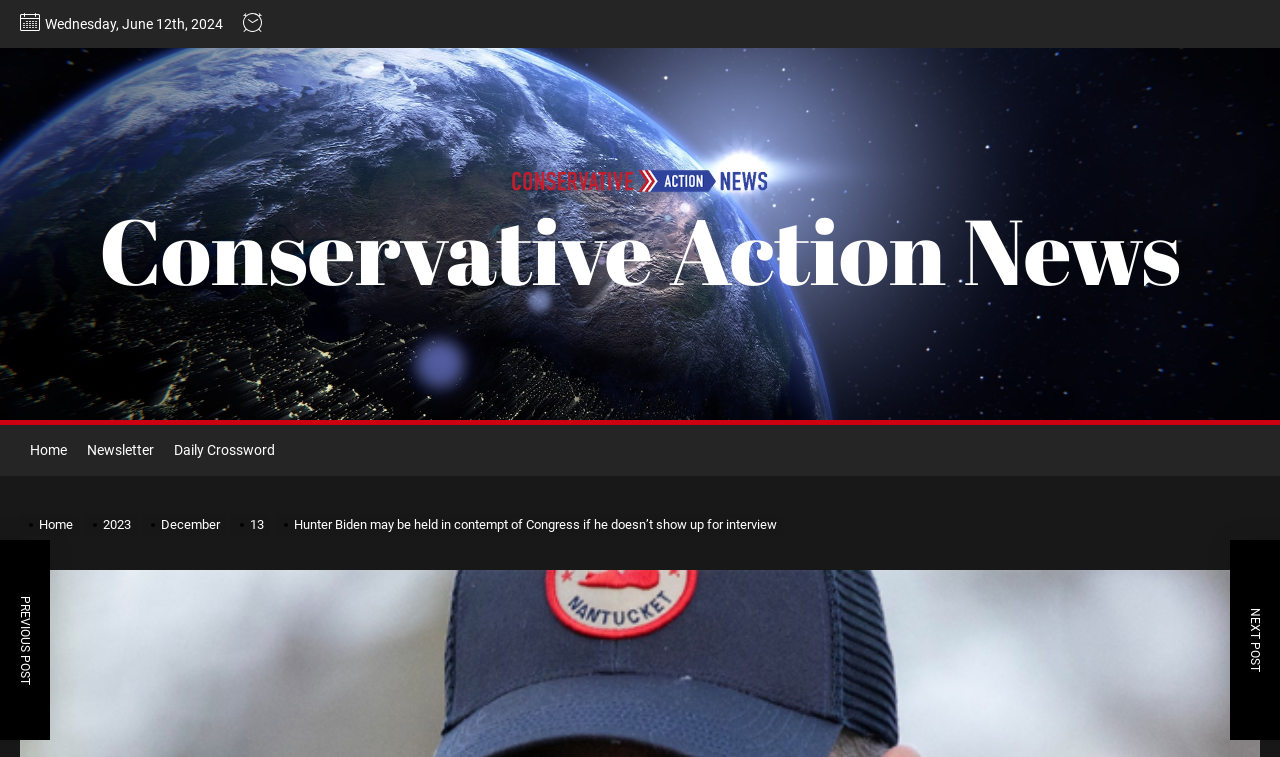Locate the bounding box coordinates of the area you need to click to fulfill this instruction: 'visit Conservative Action News'. The coordinates must be in the form of four float numbers ranging from 0 to 1: [left, top, right, bottom].

[0.398, 0.225, 0.602, 0.246]